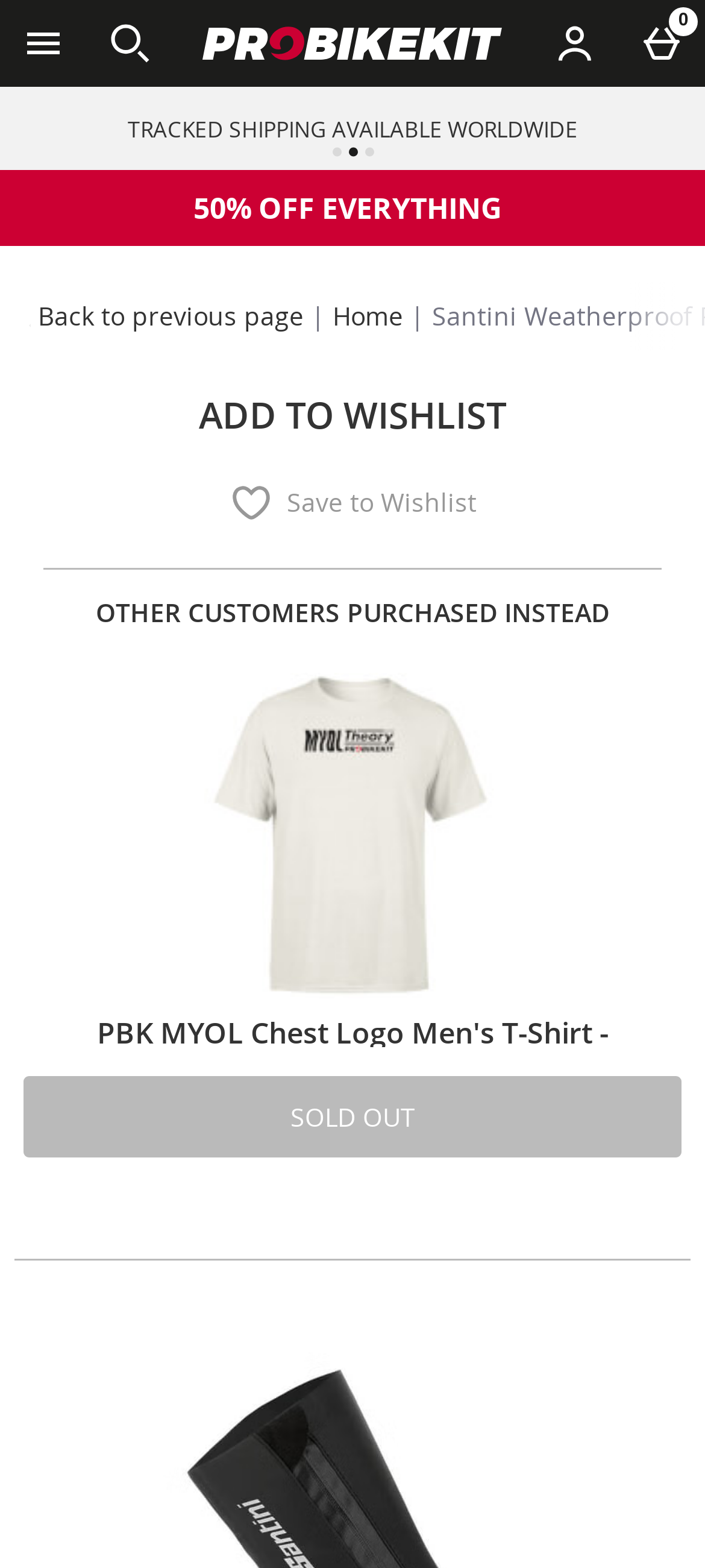Can you find the bounding box coordinates of the area I should click to execute the following instruction: "Search for products"?

[0.123, 0.0, 0.246, 0.055]